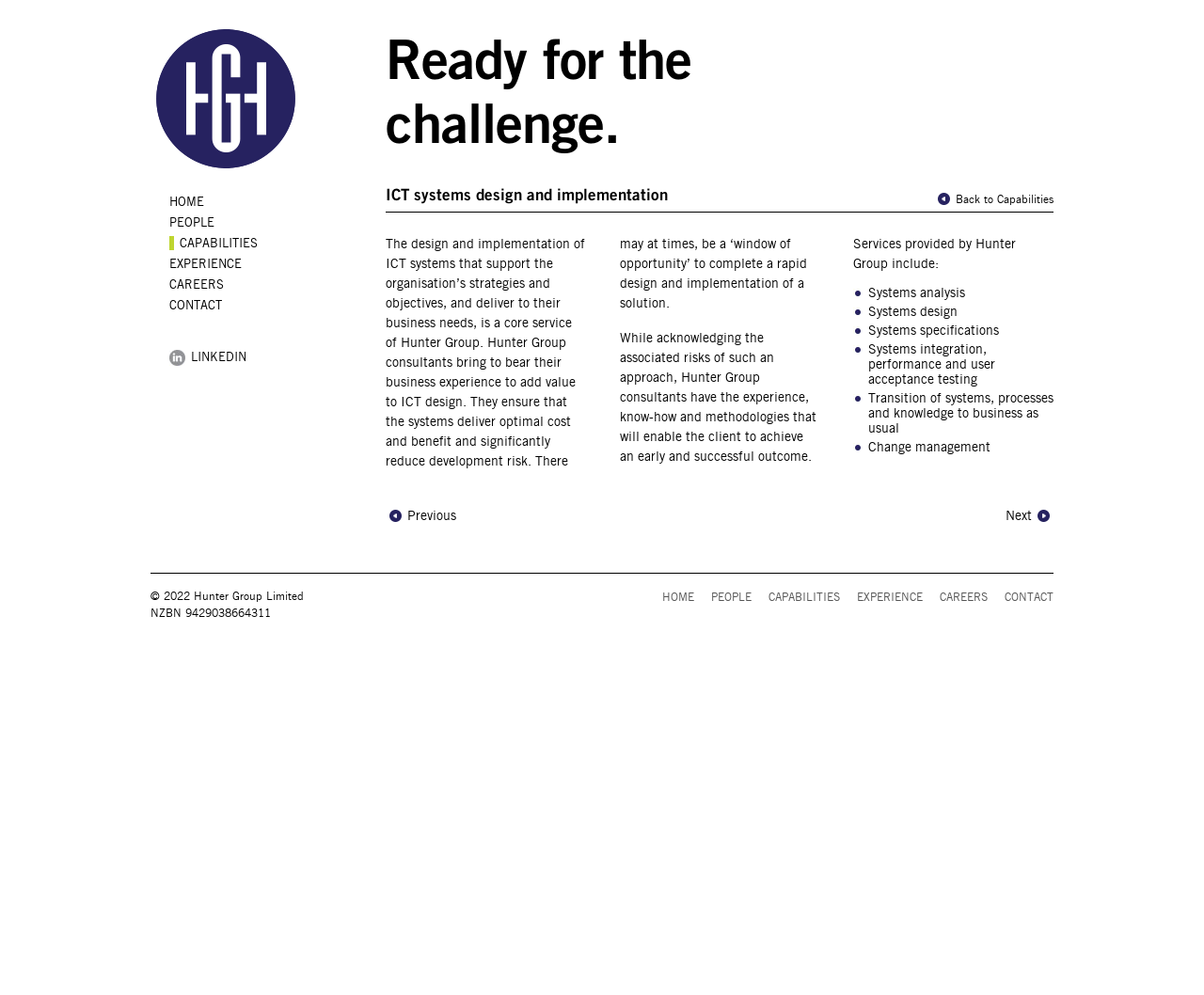How many links are there in the top navigation menu?
Give a single word or phrase as your answer by examining the image.

6